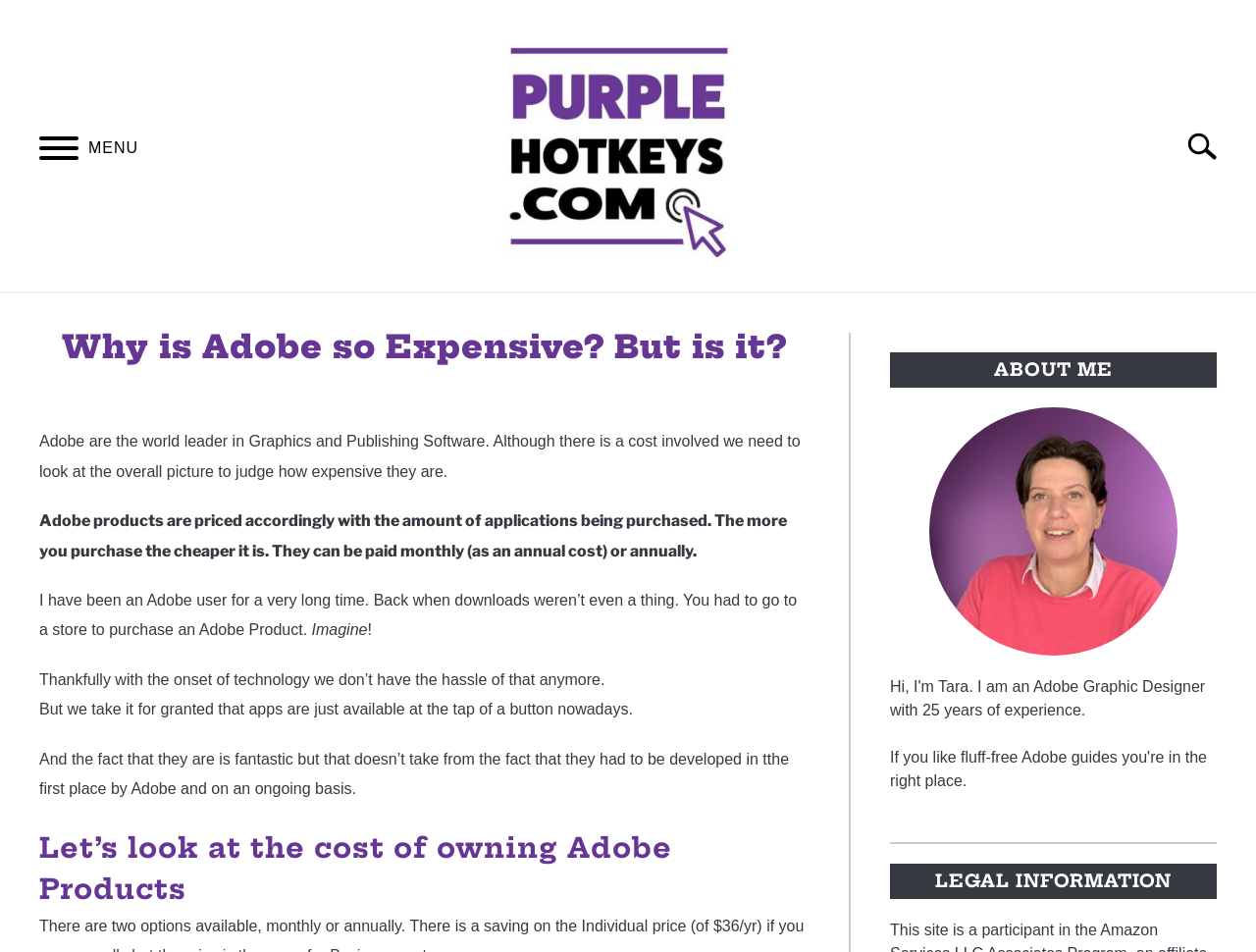How many navigation links are there?
Please look at the screenshot and answer using one word or phrase.

5